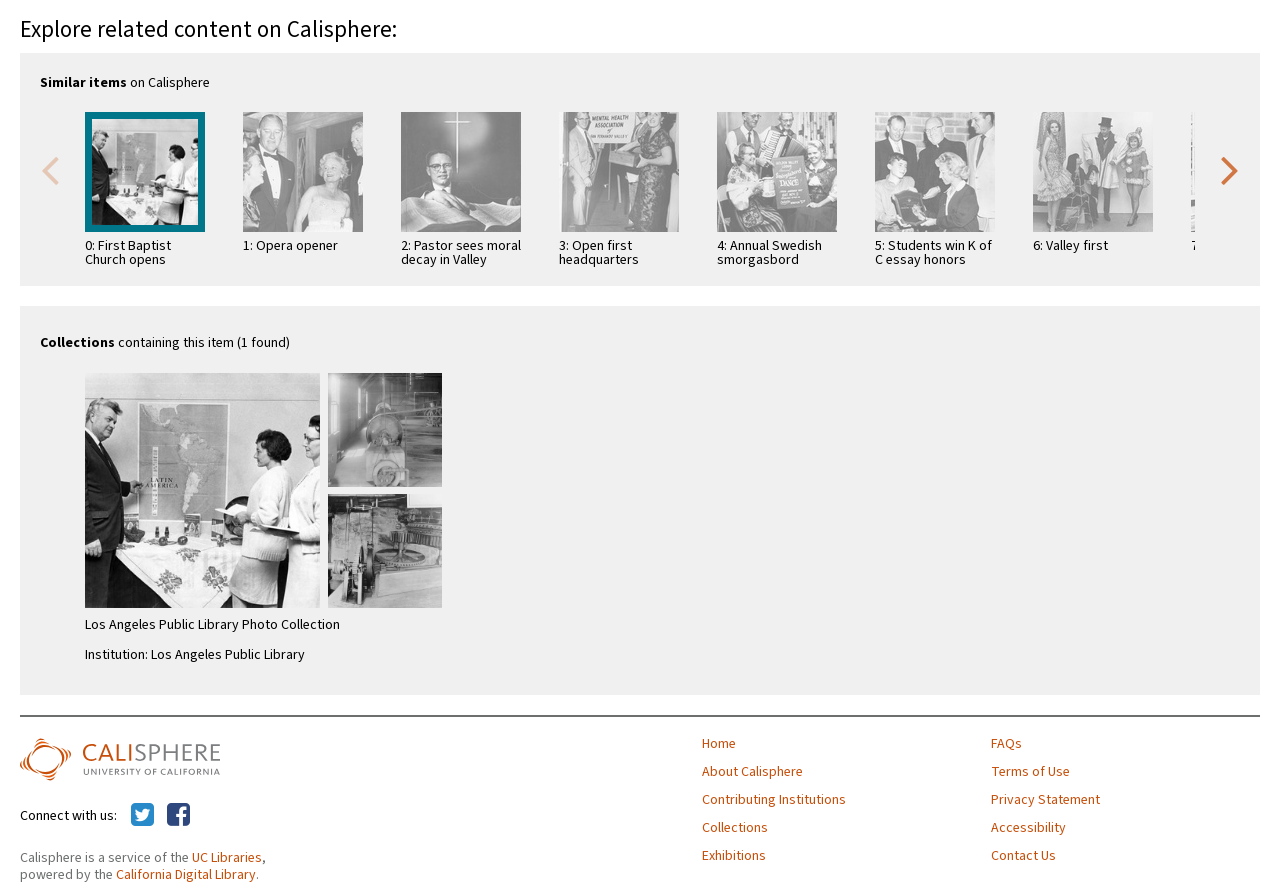Based on the element description FAQs, identify the bounding box coordinates for the UI element. The coordinates should be in the format (top-left x, top-left y, bottom-right x, bottom-right y) and within the 0 to 1 range.

[0.774, 0.826, 0.984, 0.842]